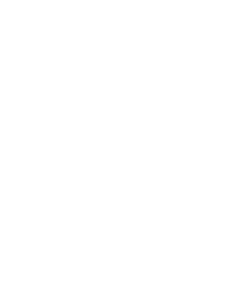Provide a short answer using a single word or phrase for the following question: 
What is the purpose of the image collection?

highlighting customer experiences